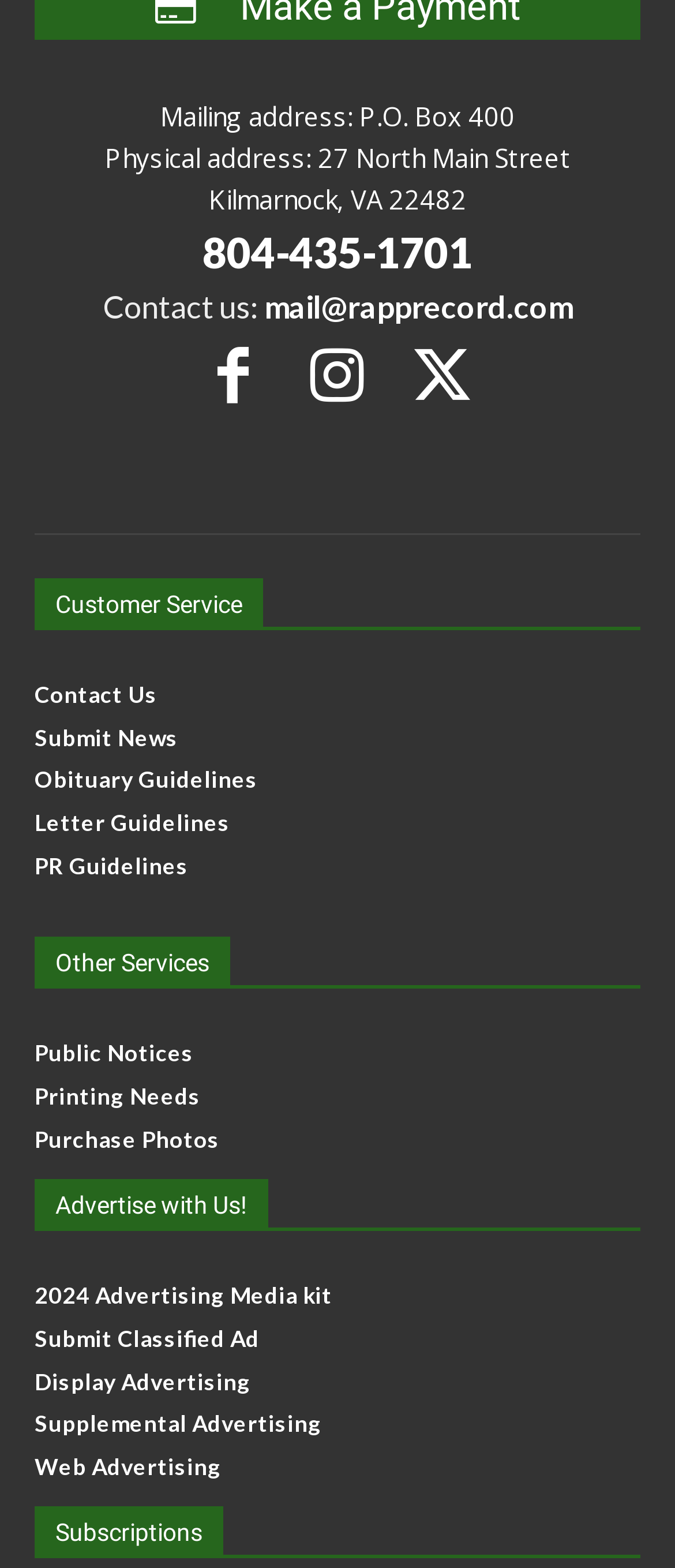Bounding box coordinates should be provided in the format (top-left x, top-left y, bottom-right x, bottom-right y) with all values between 0 and 1. Identify the bounding box for this UI element: 2024 Advertising Media kit

[0.051, 0.817, 0.949, 0.835]